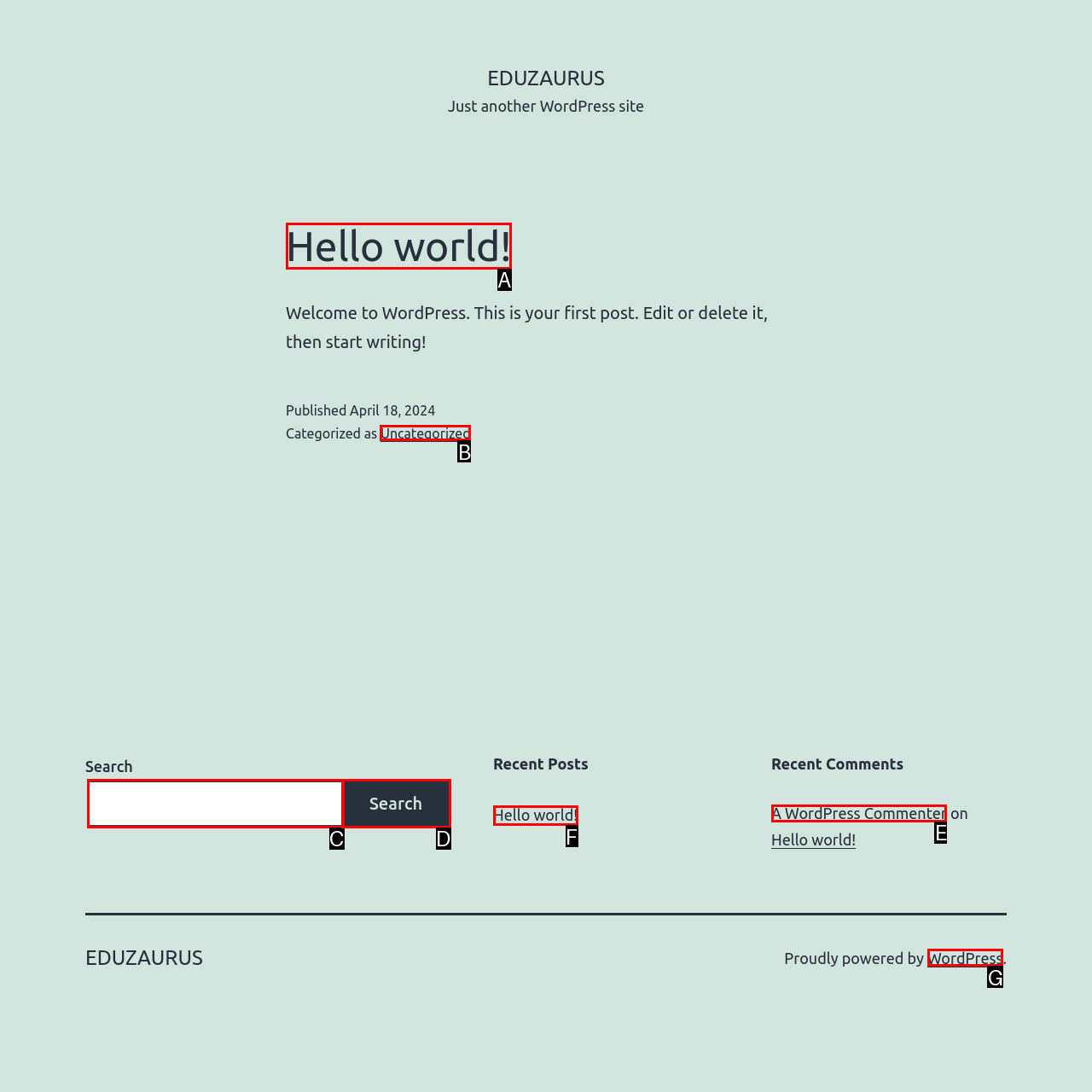Determine the UI element that matches the description: Uncategorized
Answer with the letter from the given choices.

B